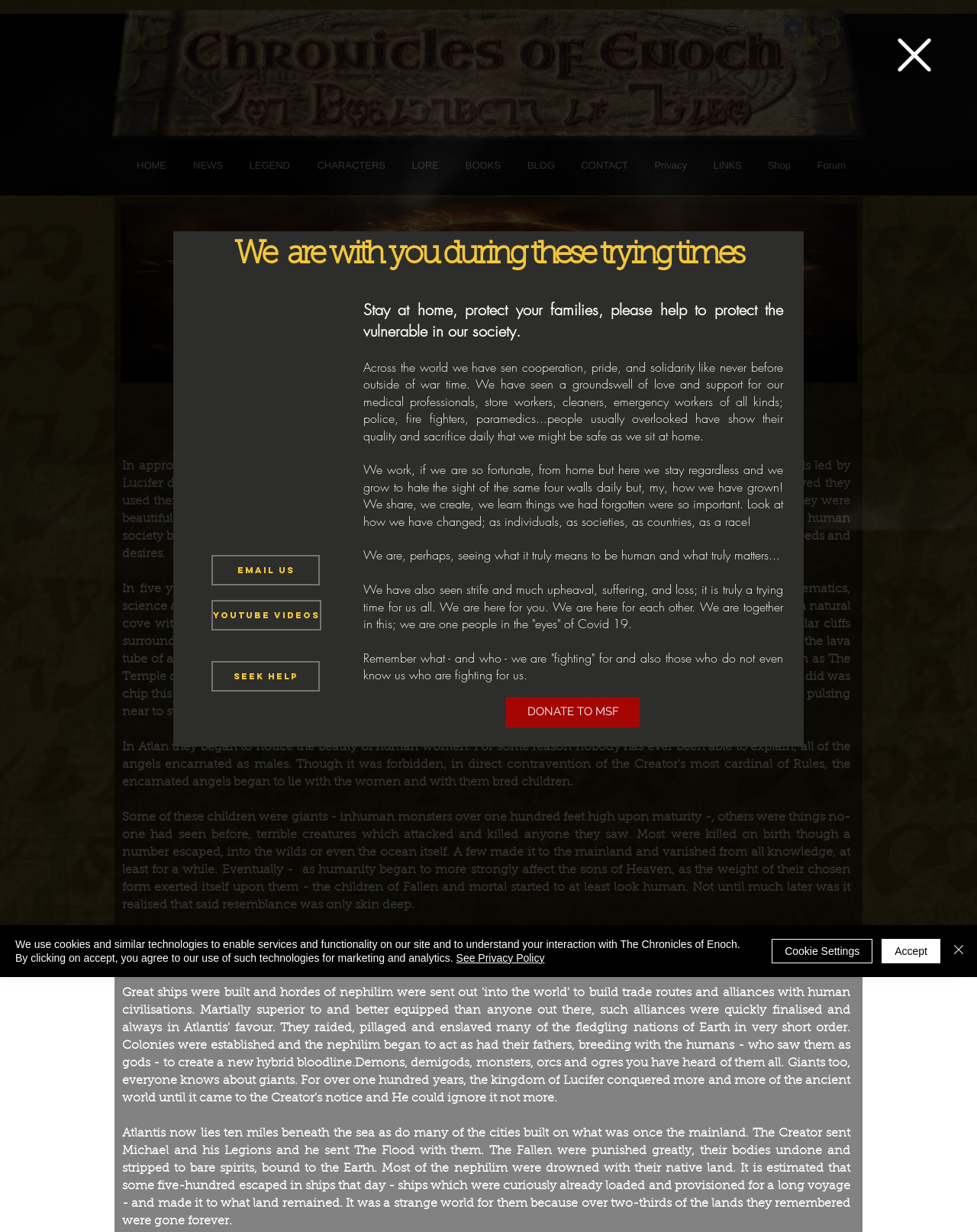Determine the bounding box coordinates for the clickable element required to fulfill the instruction: "Click the Cart button". Provide the coordinates as four float numbers between 0 and 1, i.e., [left, top, right, bottom].

[0.742, 0.019, 0.781, 0.029]